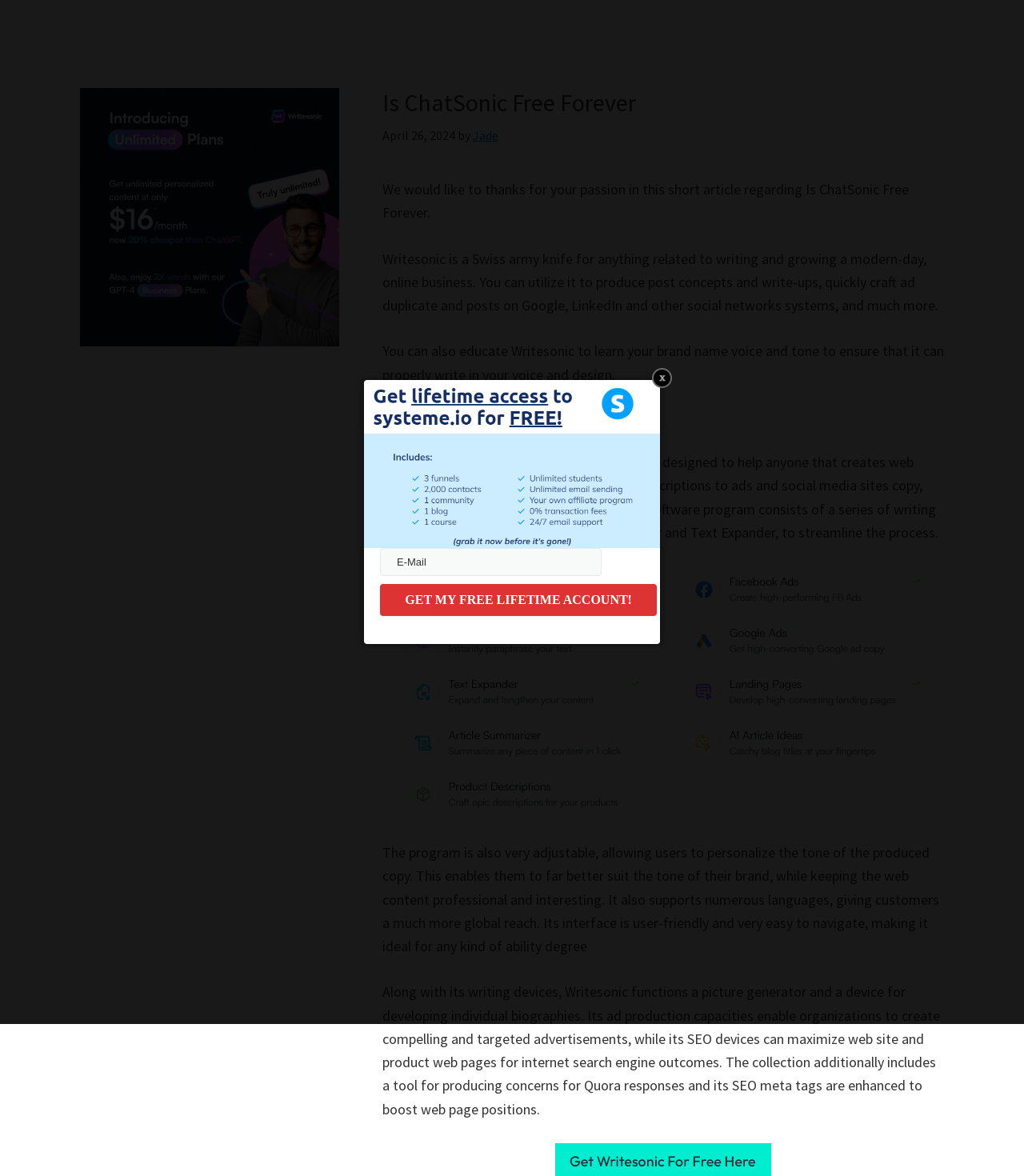For the following element description, predict the bounding box coordinates in the format (top-left x, top-left y, bottom-right x, bottom-right y). All values should be floating point numbers between 0 and 1. Description: Jade

[0.462, 0.108, 0.487, 0.122]